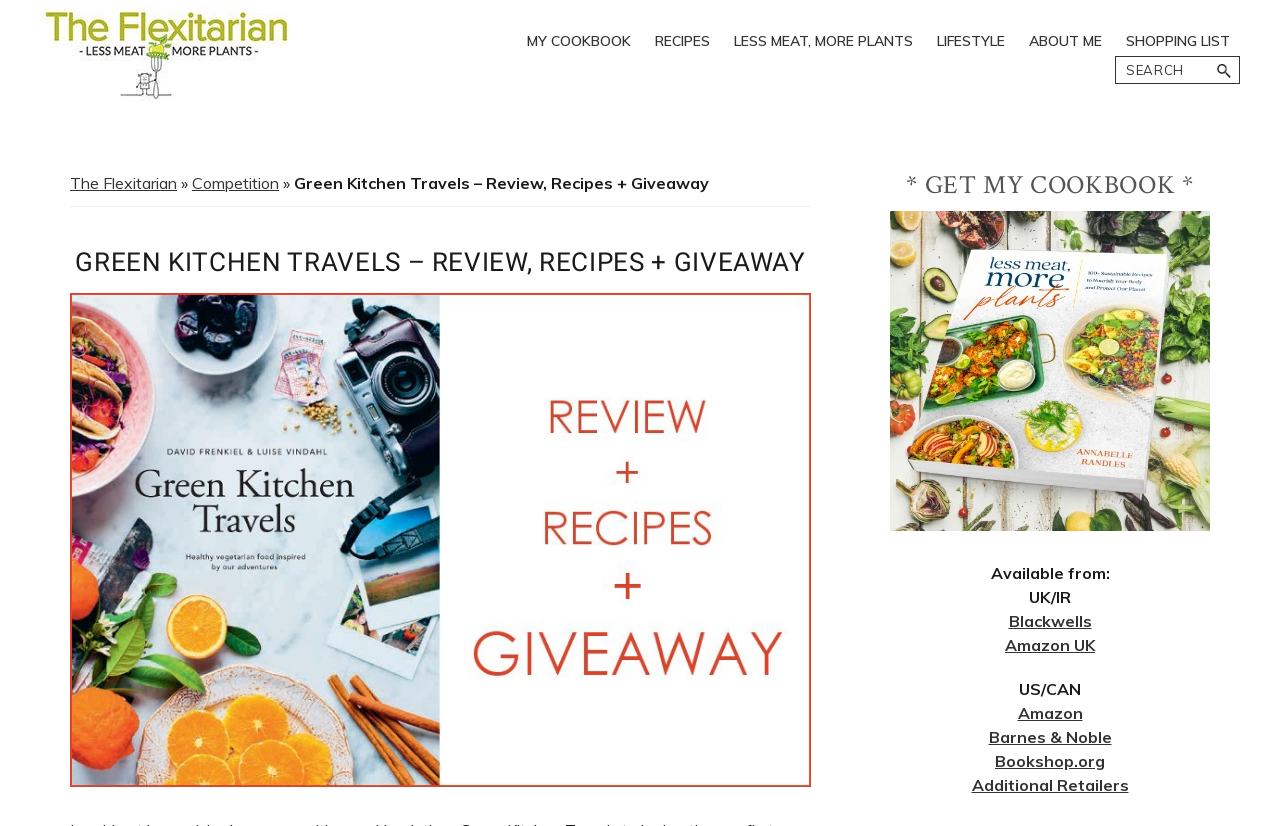Provide an in-depth caption for the elements present on the webpage.

The webpage is about Green Kitchen Travels, a compilation of healthy vegetarian food from David Frenkiel and Luise Vindahl from Green Kitchen Stories. At the top left corner, there is a logo of The Flexitarian, accompanied by a text "The Flexitarian Diet - A Flexible Vegetarian Diet". 

Below the logo, there is a main navigation menu with links to "MY COOKBOOK", "RECIPES", "LESS MEAT, MORE PLANTS", "LIFESTYLE", "ABOUT ME", and "SHOPPING LIST". 

To the right of the navigation menu, there is a search bar with a search button. 

Below the search bar, there is a heading "Green Kitchen Travels – Review, Recipes + Giveaway" followed by a link to "Green Kitchen Travels" with an associated image. 

On the right side of the page, there is a primary sidebar with a heading "Primary Sidebar". Below the heading, there is a section promoting a cookbook with an image, available from various retailers such as Blackwells, Amazon UK, Amazon, Barnes & Noble, Bookshop.org, and additional retailers.